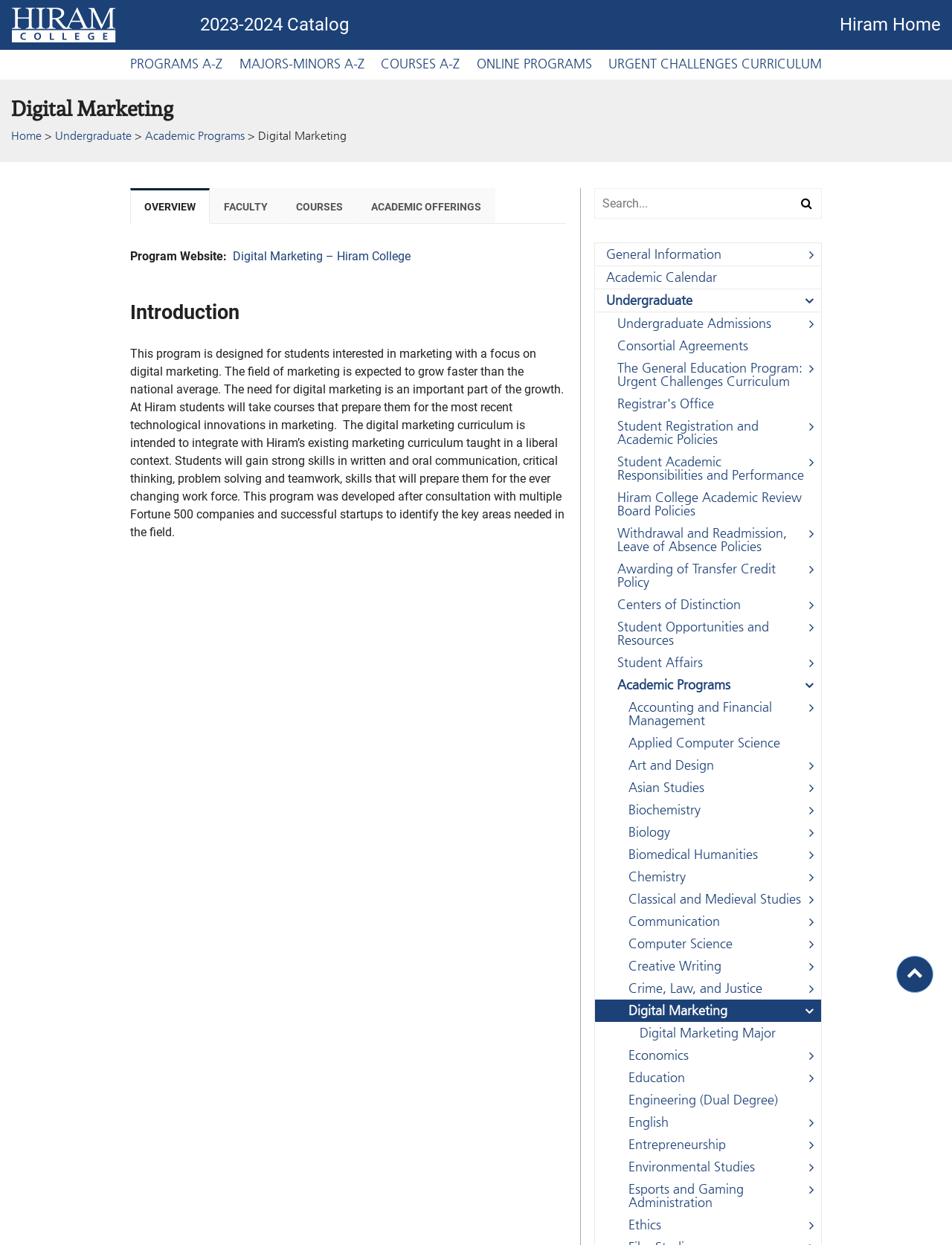Give a short answer to this question using one word or a phrase:
How many tabs are available in the page content section?

4